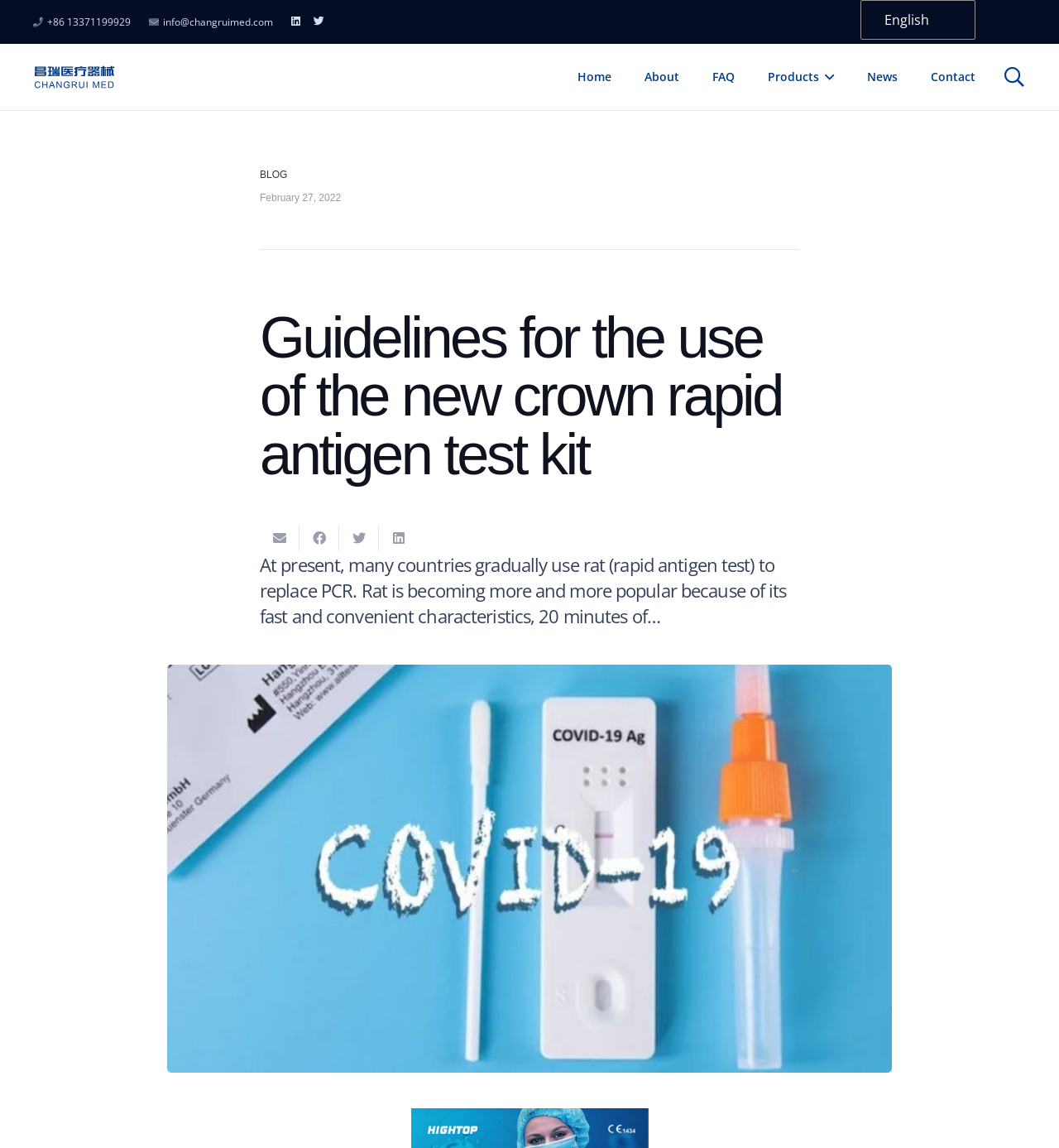What is the date of the article?
Can you provide an in-depth and detailed response to the question?

I found the date by looking at the time element in the webpage, which displays the date of the article.